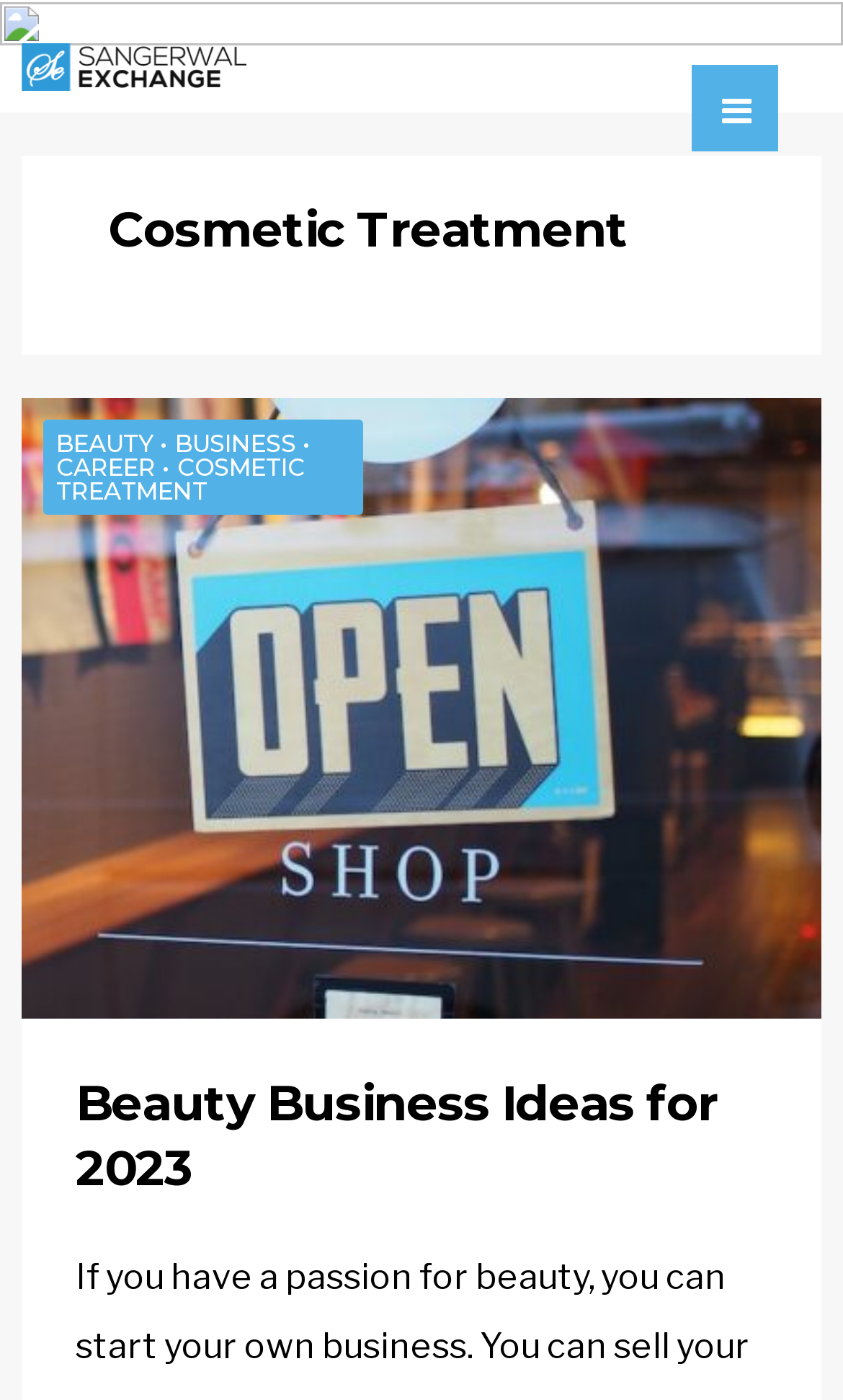Identify the bounding box coordinates for the UI element described as follows: Beauty Business Ideas for 2023. Use the format (top-left x, top-left y, bottom-right x, bottom-right y) and ensure all values are floating point numbers between 0 and 1.

[0.09, 0.751, 0.91, 0.873]